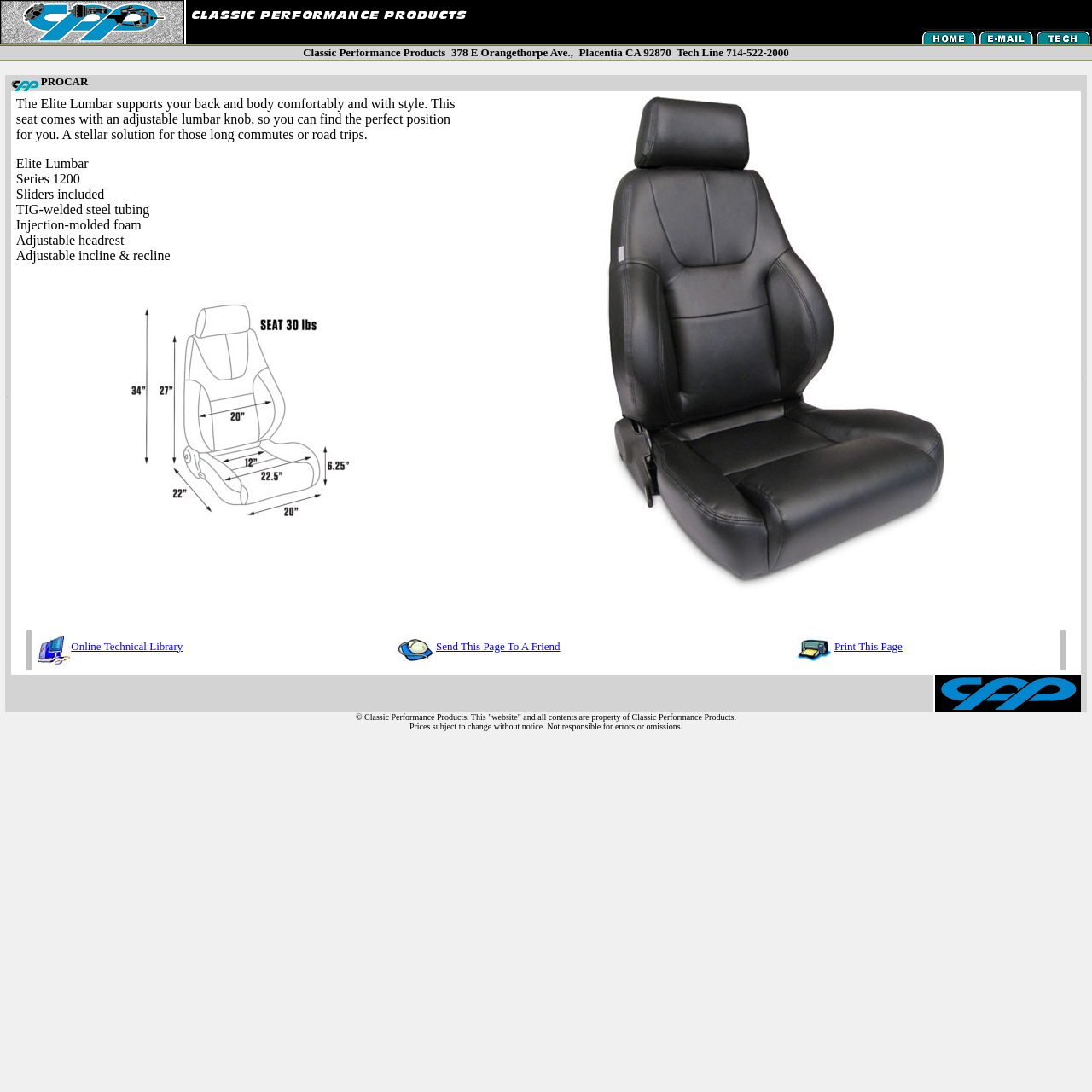Produce an elaborate caption capturing the essence of the webpage.

The webpage is about PROCAR, a company that specializes in car seats. At the top of the page, there is a logo of PROCAR, which is an image, and a link to the company's website. Below the logo, there is a table with three columns, each containing an image and a link. The images are likely to be icons or small logos, and the links are probably related to the company's social media profiles or other online presence.

Below this table, there is a section that provides information about the company's address and contact details. The address is "378 E Orangethorpe Ave., Placentia CA 92870", and the tech line phone number is "714-522-2000".

The main content of the page is about the Elite Lumbar seat, which is a product offered by PROCAR. The seat is described as providing comfortable support for the back and body, with an adjustable lumbar knob to find the perfect position. The seat also features TIG-welded steel tubing, injection-molded foam, an adjustable headrest, and adjustable incline and recline.

There are several images on the page, including one that shows the Elite Lumbar seat from the side, and another that shows the seat's features, such as the adjustable lumbar knob and headrest.

At the bottom of the page, there are three links: "Online Technical Library", "Send This Page To A Friend", and "Print This Page". These links are likely to provide additional information about the product, allow users to share the page with others, and print out the page for reference.